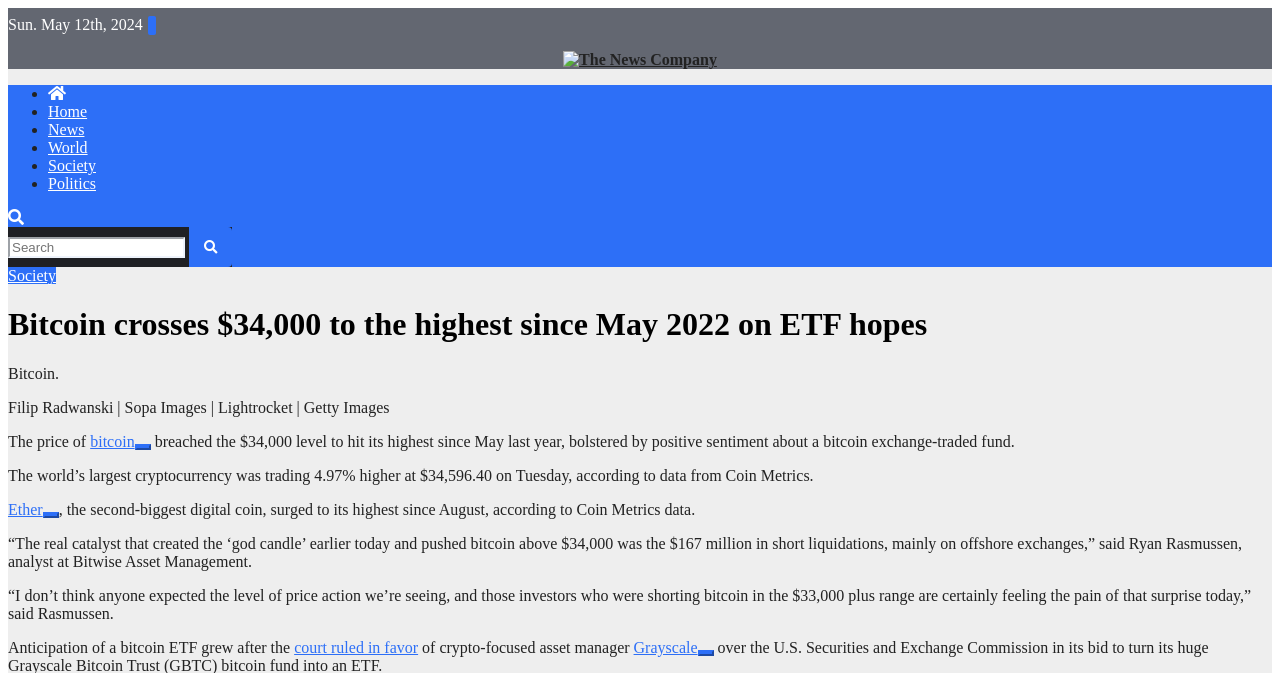Using the given description, provide the bounding box coordinates formatted as (top-left x, top-left y, bottom-right x, bottom-right y), with all values being floating point numbers between 0 and 1. Description: alt="The News Company"

[0.44, 0.076, 0.56, 0.103]